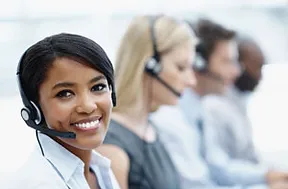What is the environment behind the woman?
Please answer the question with a detailed response using the information from the screenshot.

Behind the woman, other team members are engaged in their tasks, highlighting a collaborative environment focused on delivering high-quality support, which represents Encite's dedication to ensuring client success.